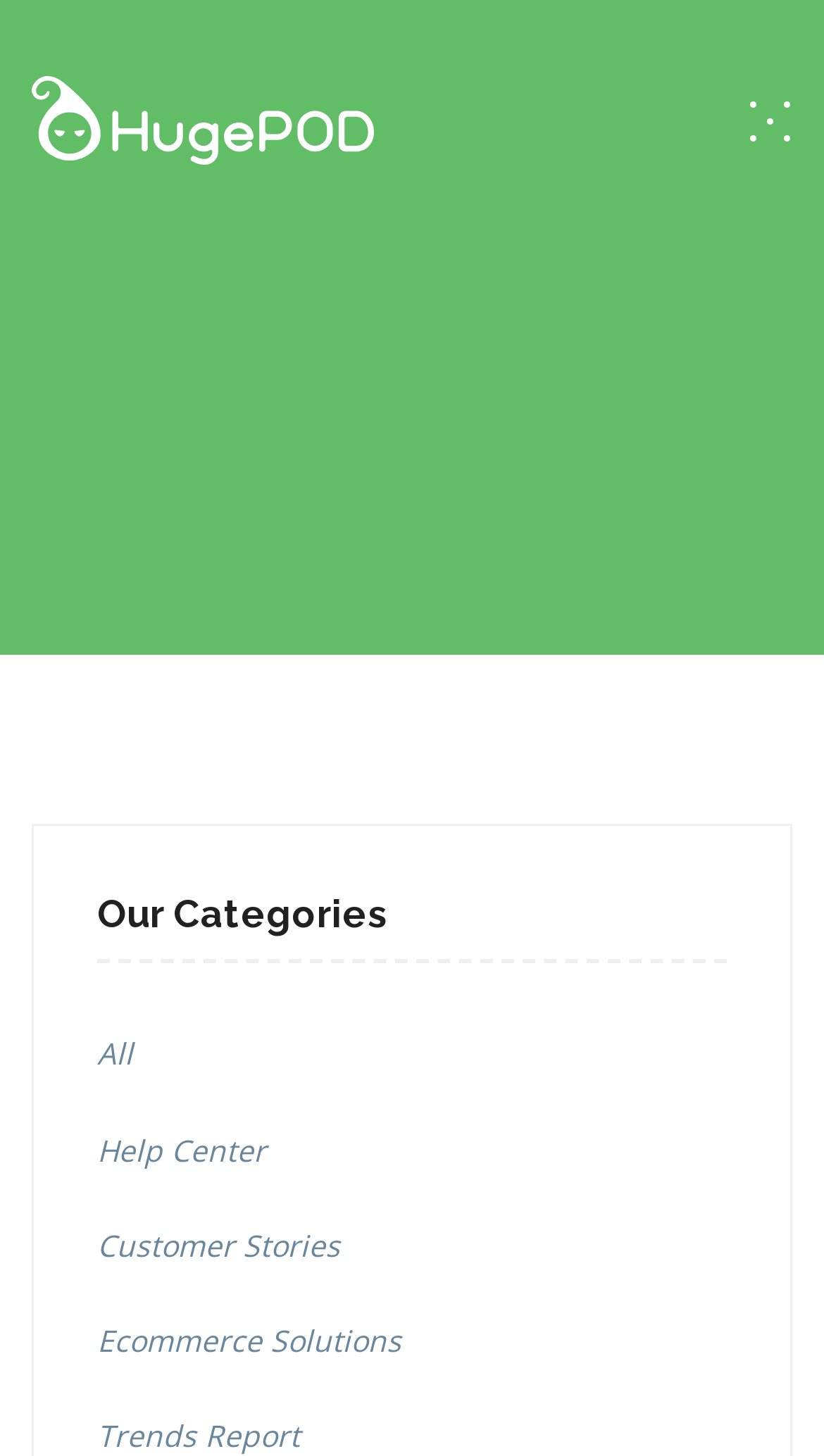Find the UI element described as: "Fudan University" and predict its bounding box coordinates. Ensure the coordinates are four float numbers between 0 and 1, [left, top, right, bottom].

None